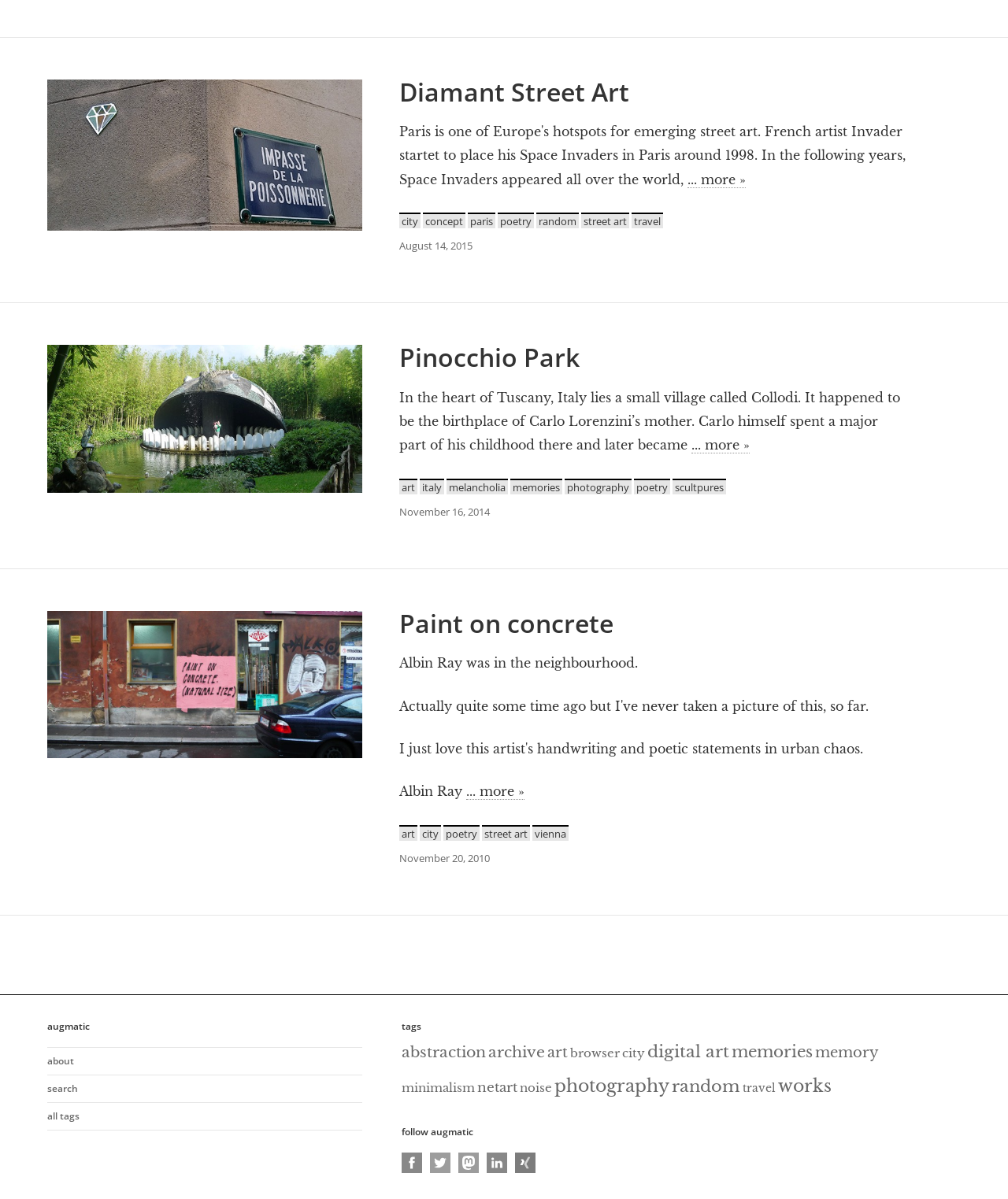What is the title of the first article?
Please give a well-detailed answer to the question.

I found the title of the first article by looking at the heading element inside the first article element, which is 'Diamant Street Art'.